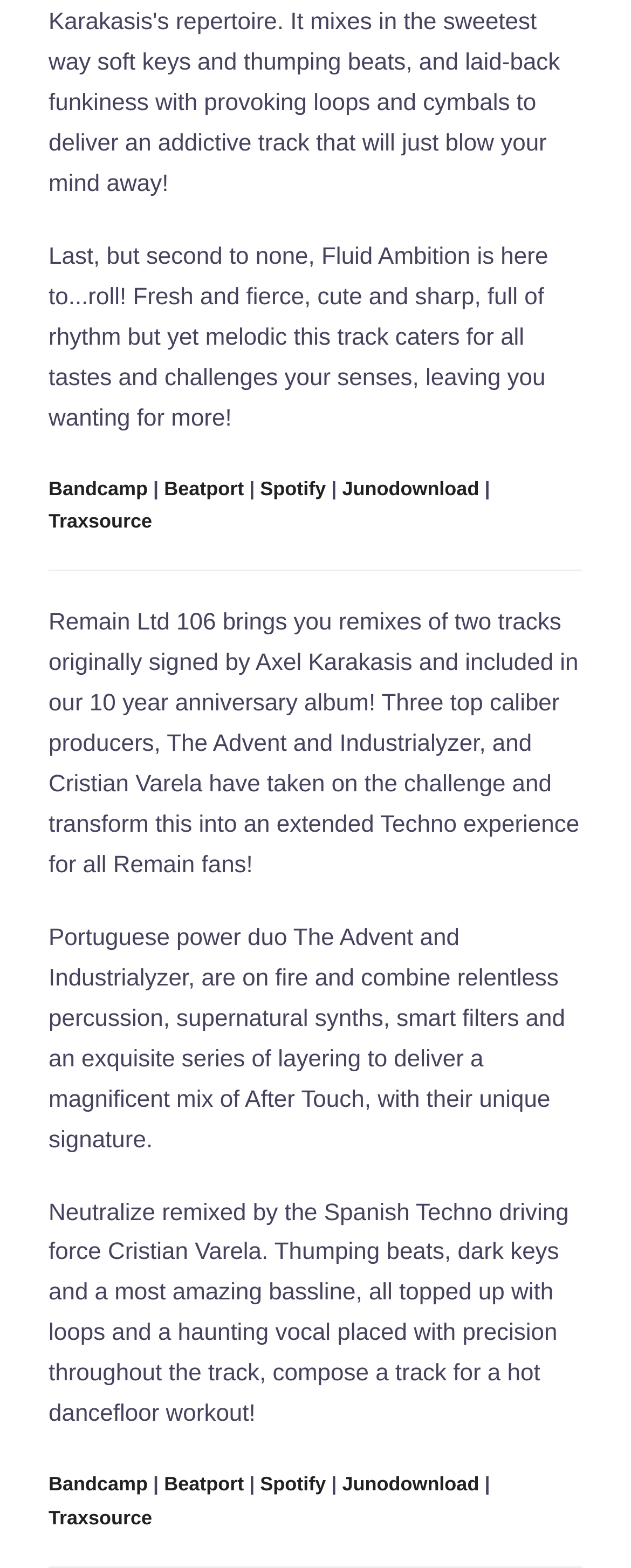Respond concisely with one word or phrase to the following query:
How many links are provided to purchase or stream the music?

Five